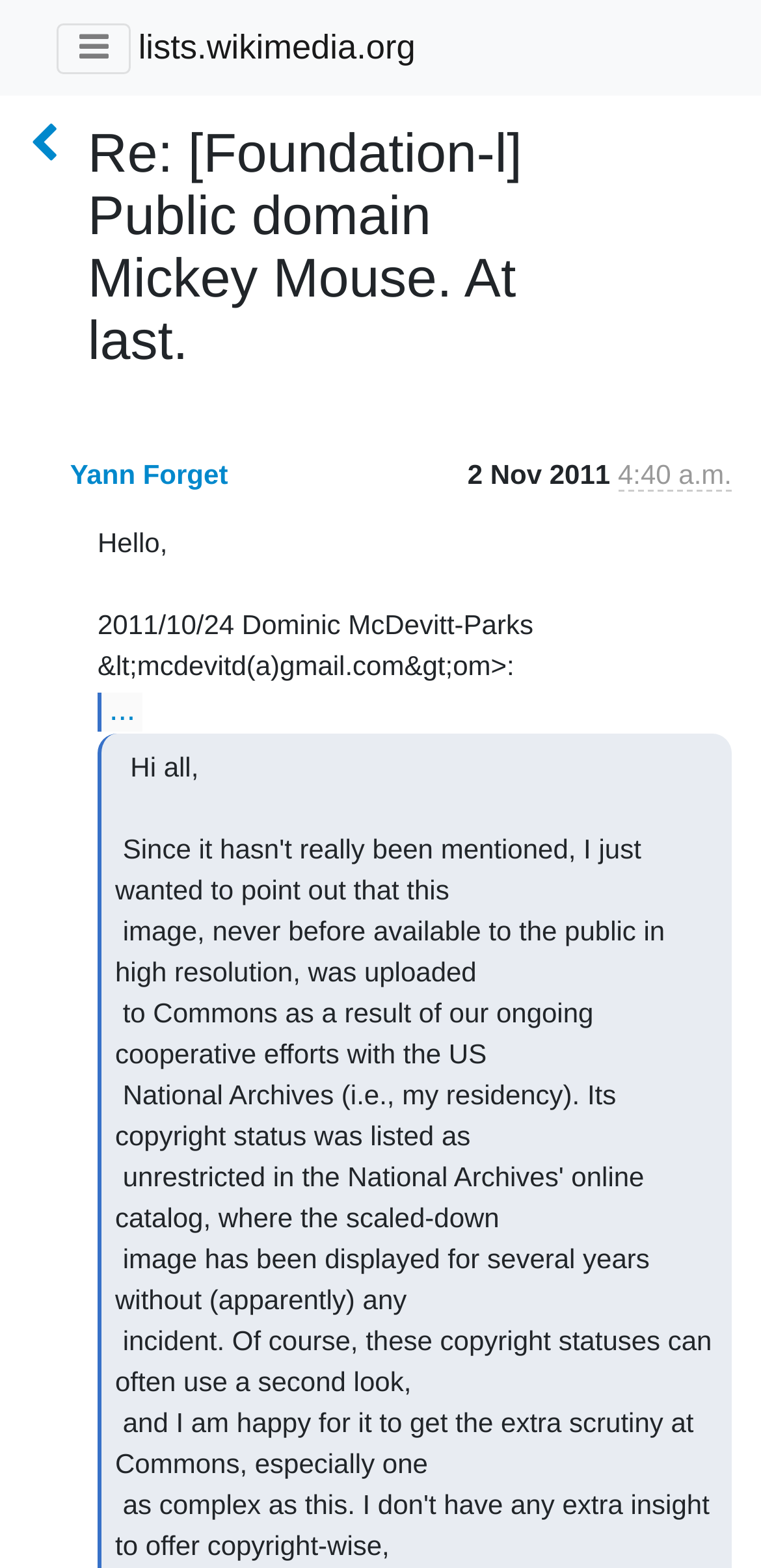What is the time of the email?
Please use the image to deliver a detailed and complete answer.

I found the time of the email by looking at the generic text within the layout table. The text 'Sender's time: Nov. 2, 2011, 10:10 a.m.' contains the time of the email, which is 10:10 a.m.